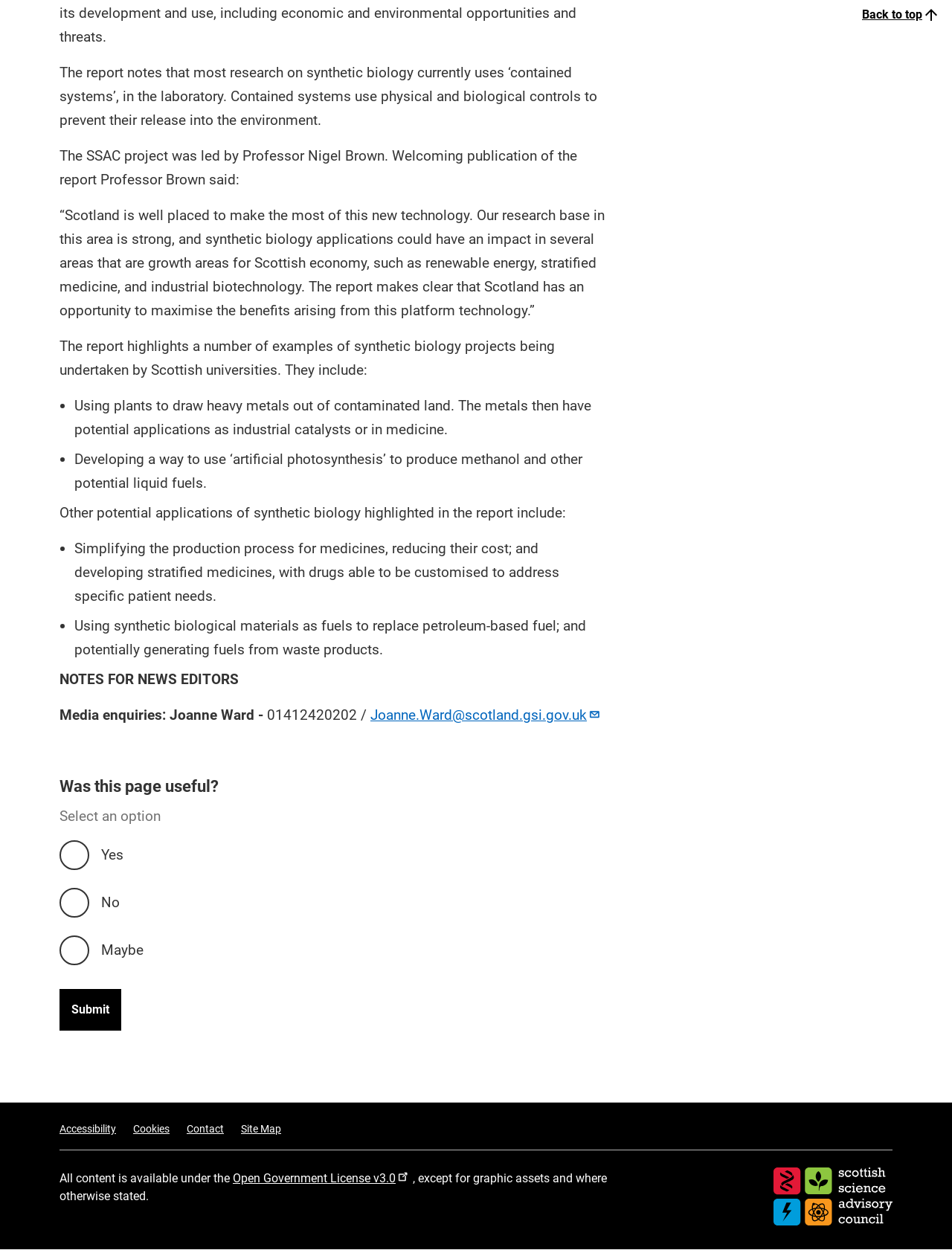Please identify the bounding box coordinates of the clickable area that will allow you to execute the instruction: "Click the 'Back to top' link".

[0.893, 0.0, 0.994, 0.024]